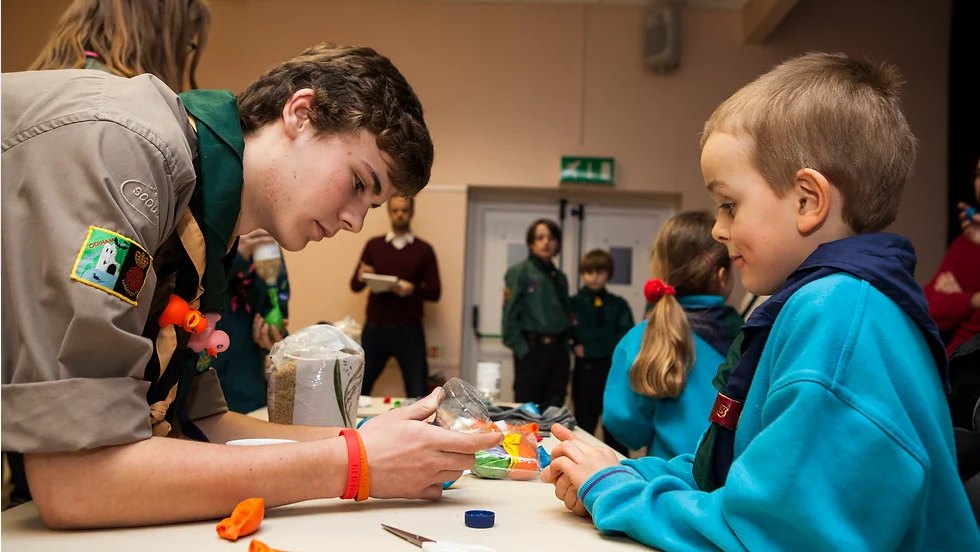Describe all the elements in the image with great detail.

In a warm and engaging learning environment, a young leader assists a child during an interactive crafting session. The young leader, identifiable by his scouting uniform and various badges, is focused on helping the child, who is eagerly engaged in the activity. On the table between them are colorful modeling materials, including bright clay and playful figurines, stimulating creativity and teamwork. In the background, several other children in blue uniforms are also participating in the session, showcasing a sense of community and shared learning. This image captures the essence of the Young Leader Course, designed to empower and guide future leaders through hands-on experiences and collaborative fun. A notice reminds attendees that the course is currently full, reflecting its popularity and the positive impact it has on young participants.